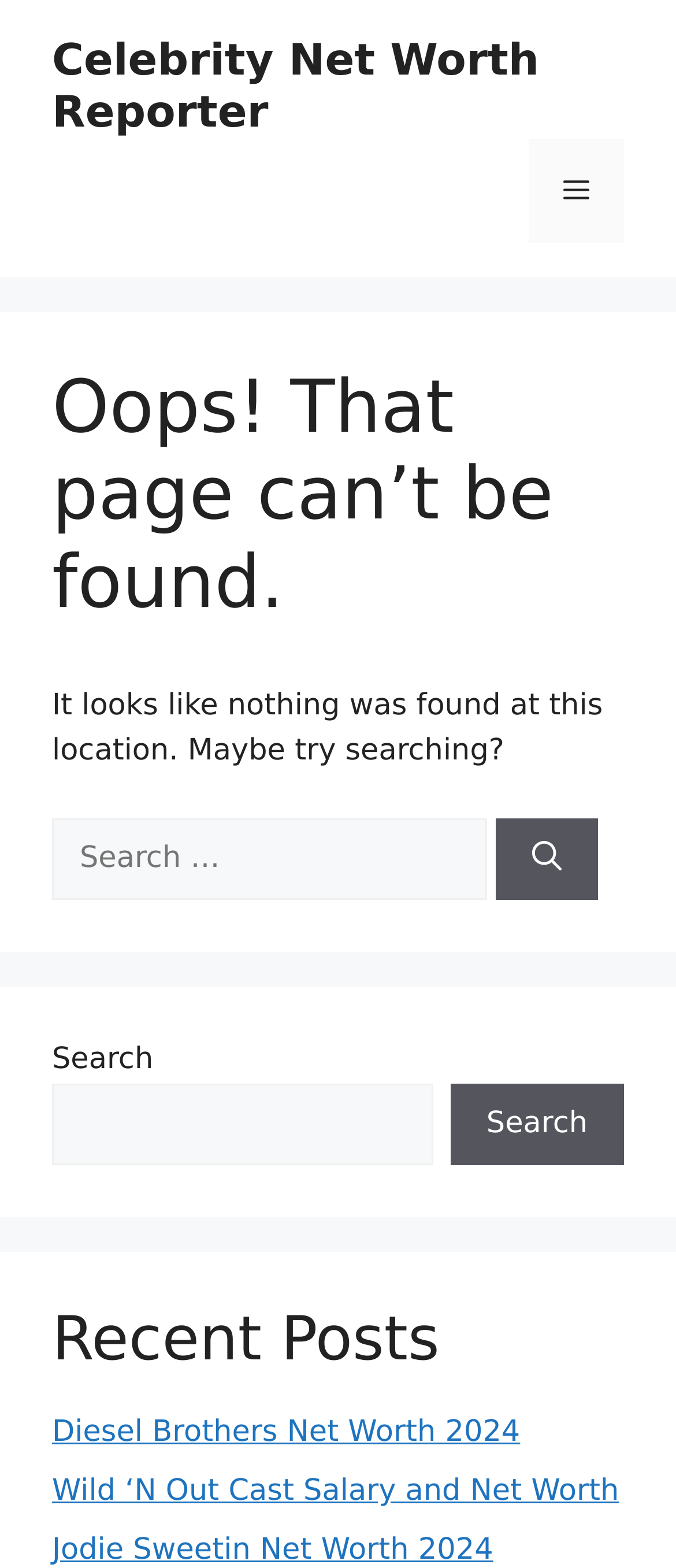Can you provide the bounding box coordinates for the element that should be clicked to implement the instruction: "Check out Wild ‘N Out Cast Salary and Net Worth"?

[0.077, 0.94, 0.916, 0.962]